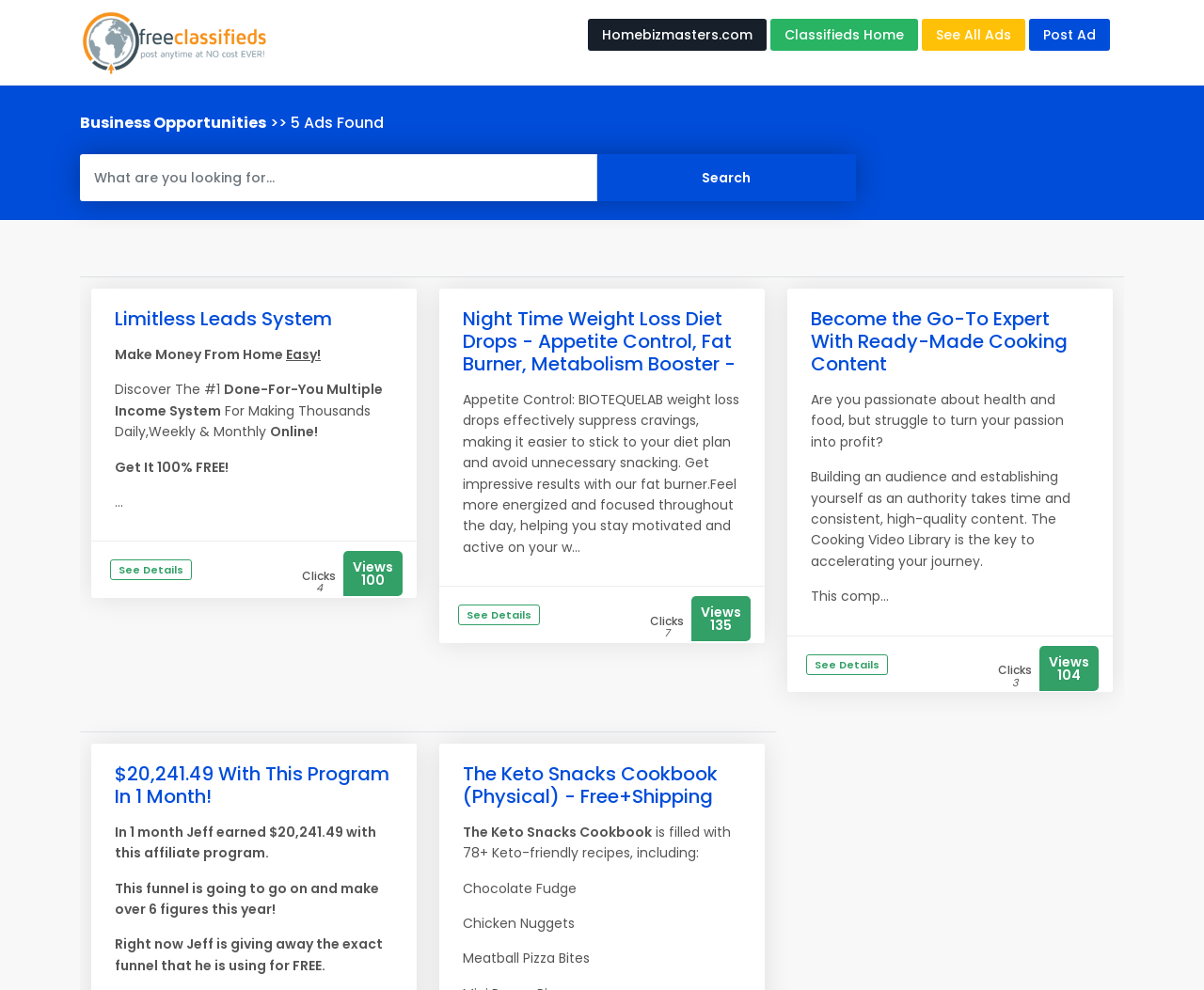Kindly determine the bounding box coordinates for the area that needs to be clicked to execute this instruction: "View 'Limitless Leads System' ad".

[0.095, 0.309, 0.276, 0.335]